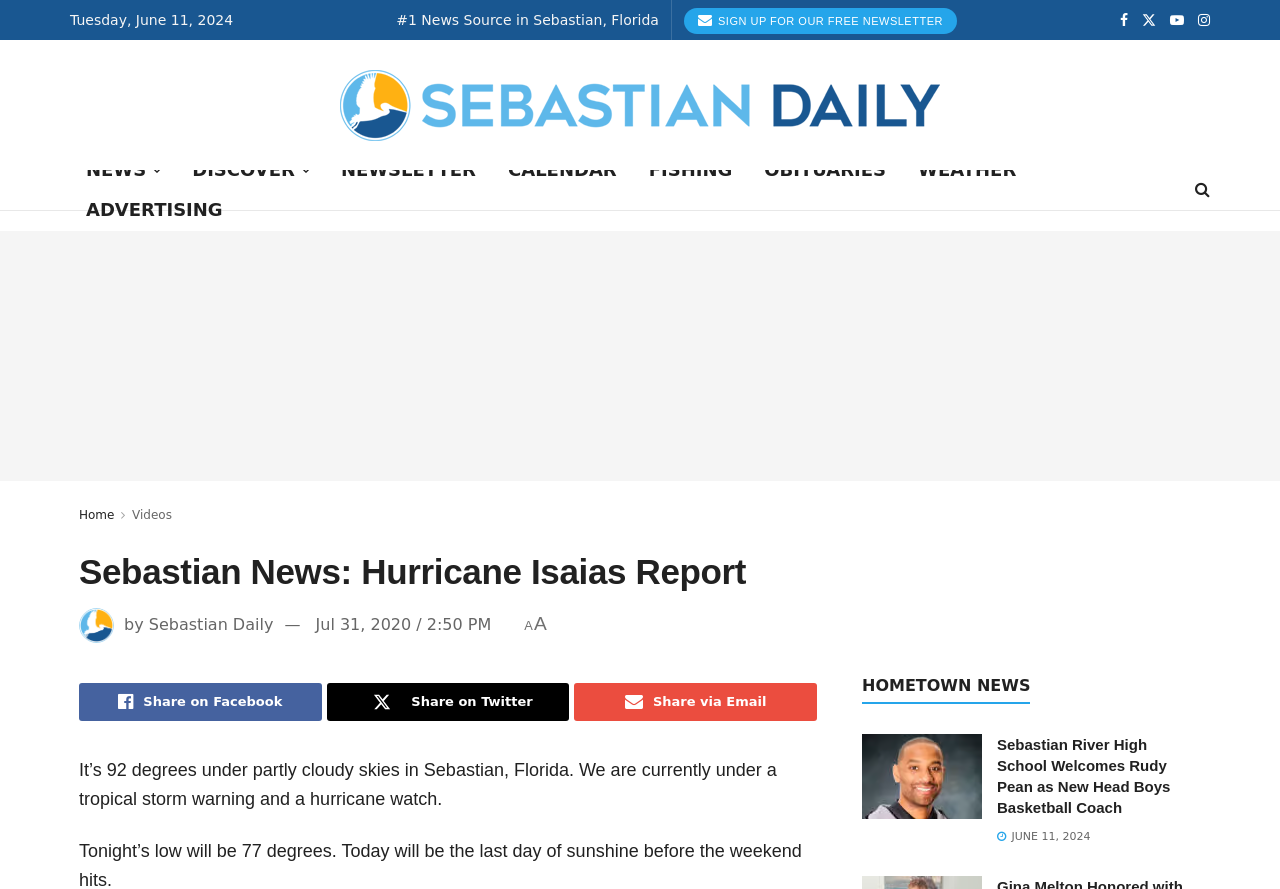Determine the bounding box for the HTML element described here: "Sebastian Daily". The coordinates should be given as [left, top, right, bottom] with each number being a float between 0 and 1.

[0.116, 0.691, 0.214, 0.713]